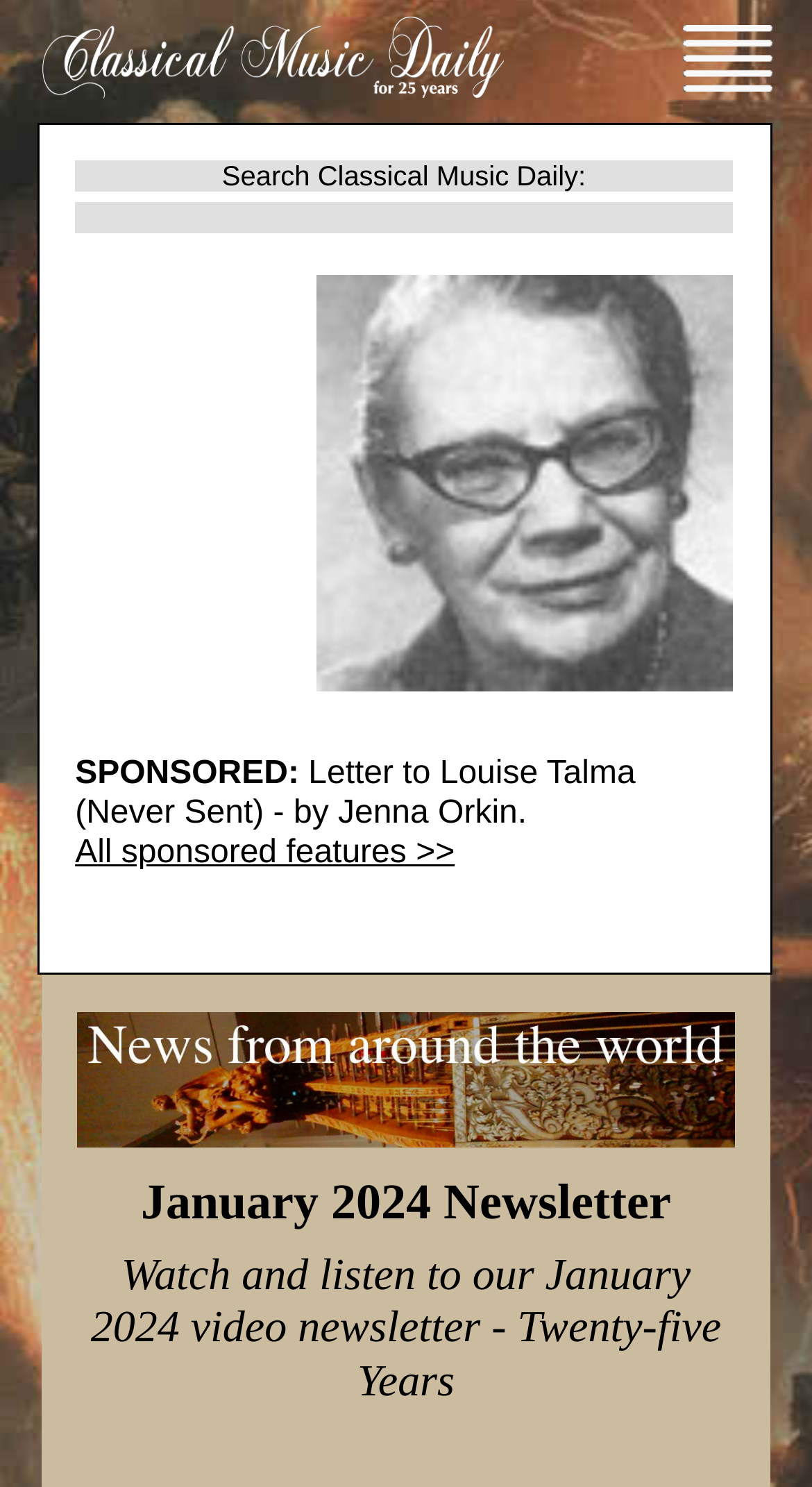Provide a single word or phrase answer to the question: 
How many years are being celebrated?

Twenty-five Years